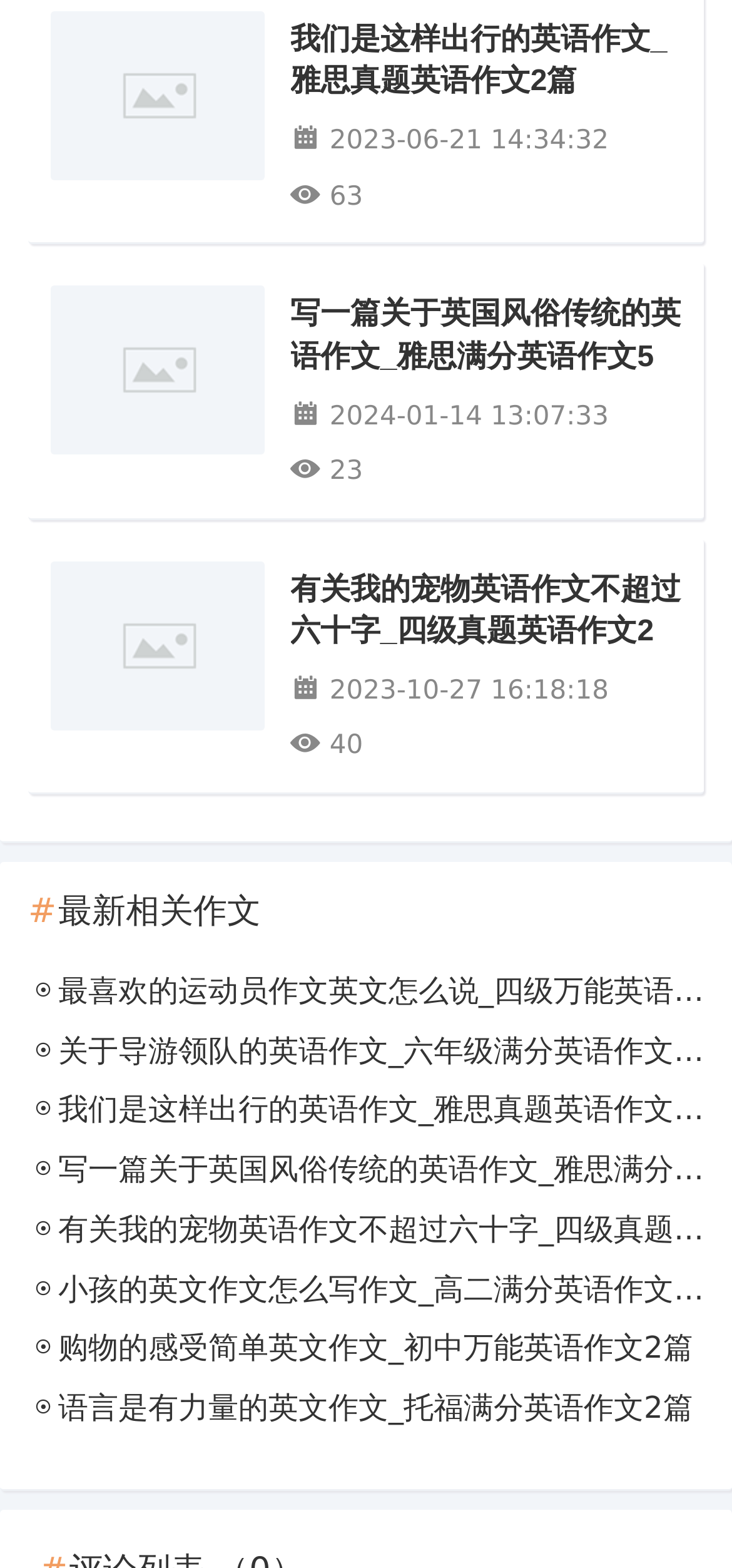How many links are on this webpage?
Based on the image, answer the question with a single word or brief phrase.

9